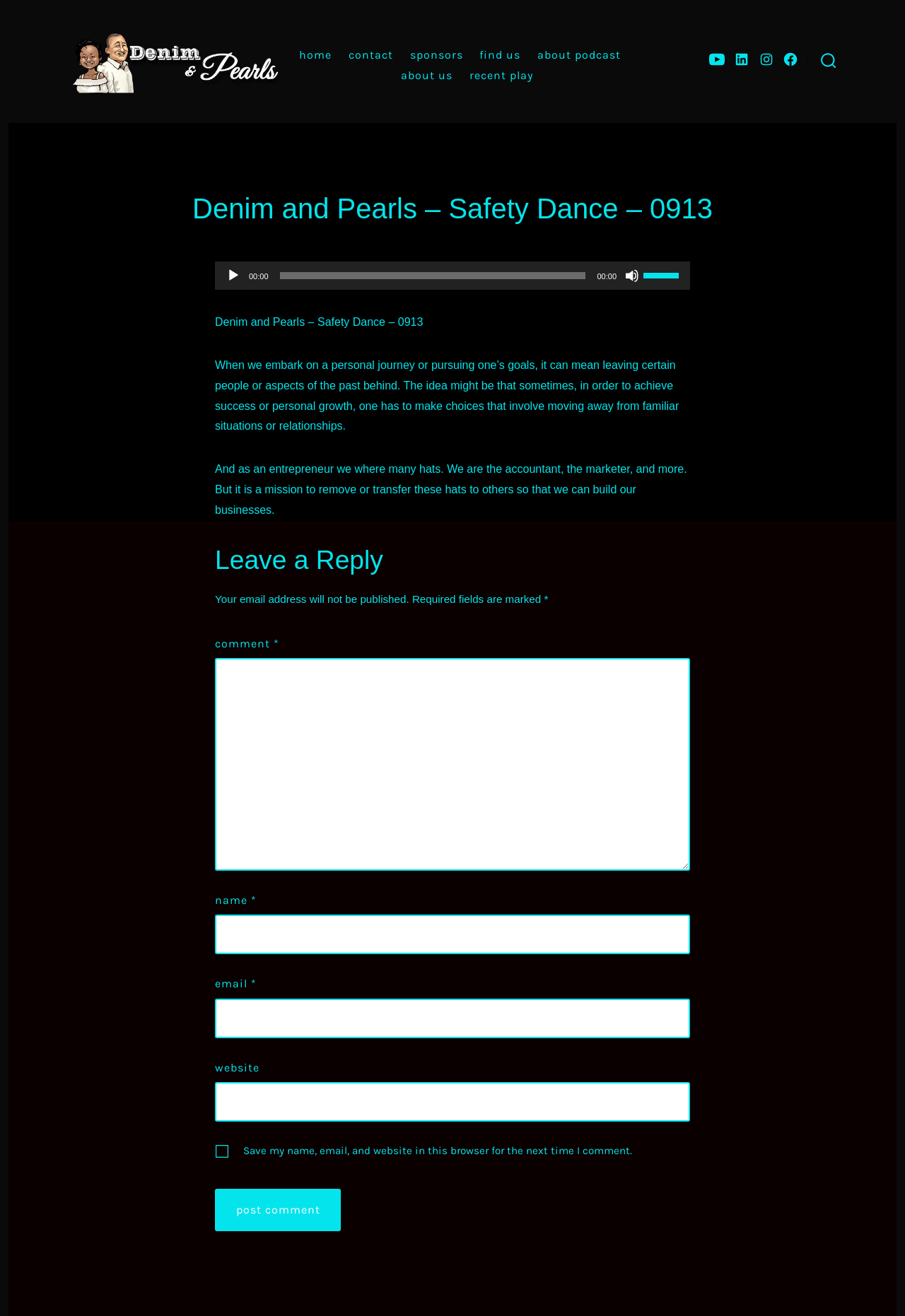What is the function of the navigation menu?
Craft a detailed and extensive response to the question.

The navigation menu provides links to different pages on the website, including the home page, contact page, sponsors page, and more, allowing users to navigate to different sections of the website.